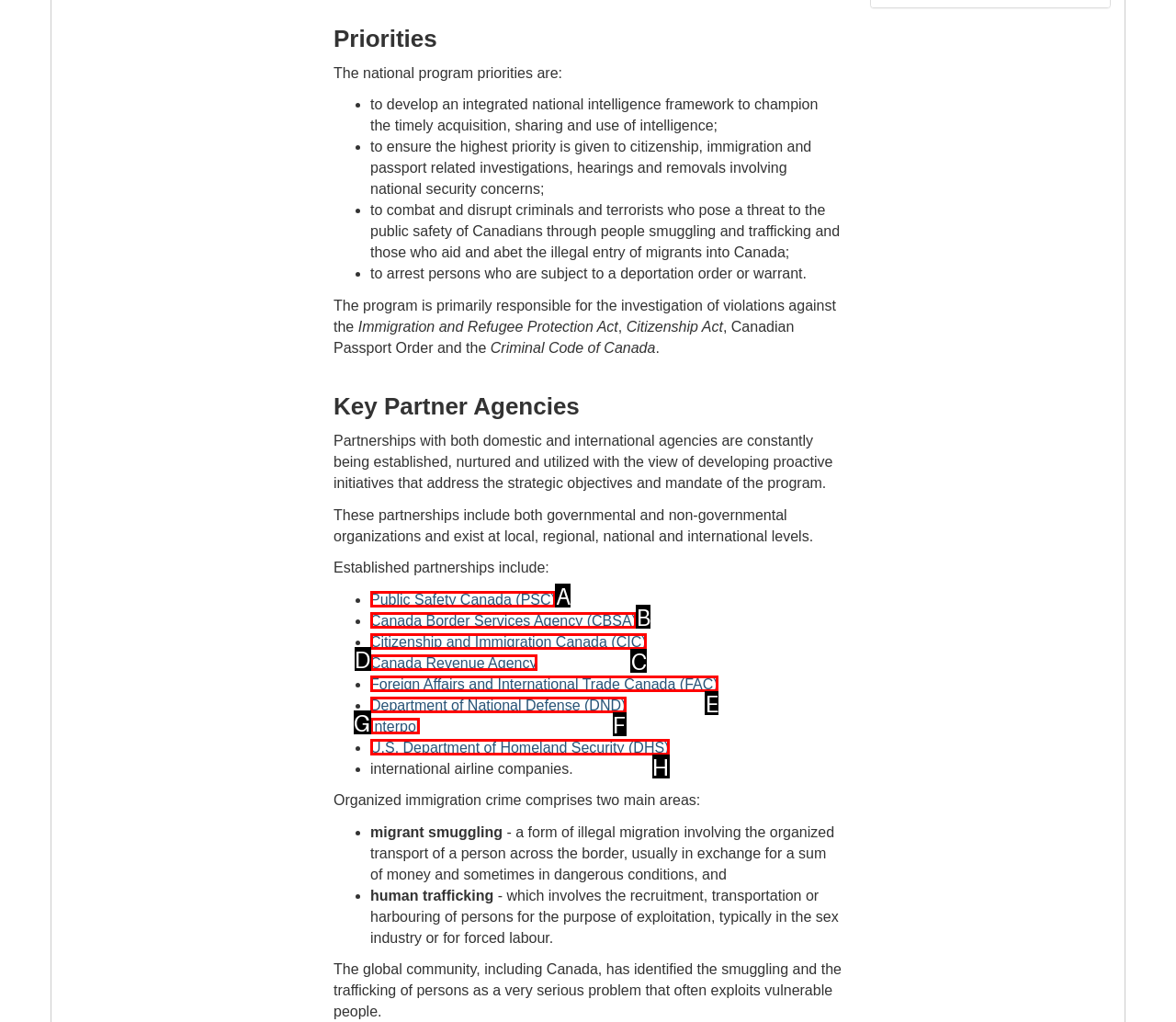Determine which HTML element fits the description: Canada Revenue Agency. Answer with the letter corresponding to the correct choice.

D